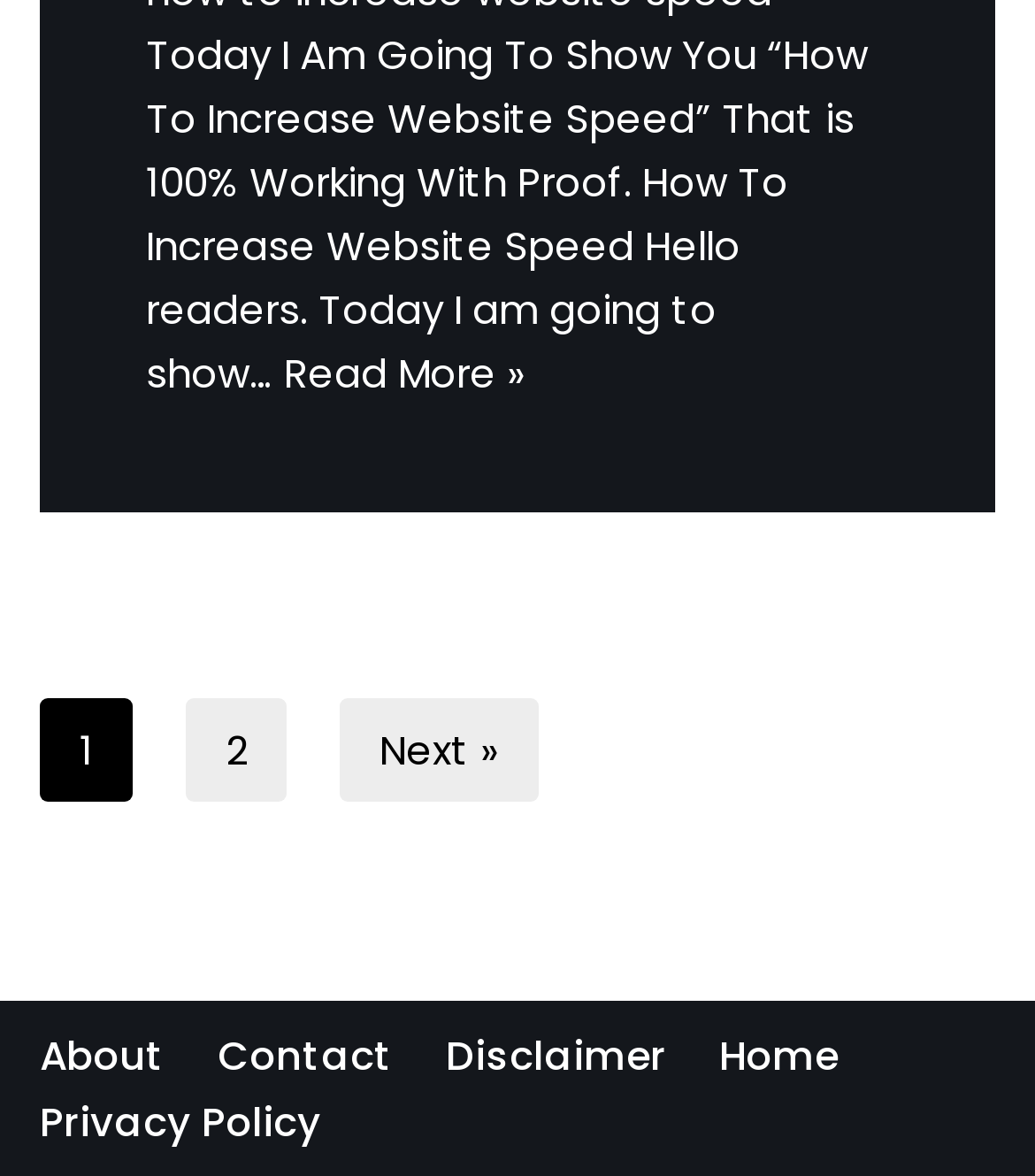Please identify the bounding box coordinates of the element on the webpage that should be clicked to follow this instruction: "Go to the next page". The bounding box coordinates should be given as four float numbers between 0 and 1, formatted as [left, top, right, bottom].

[0.328, 0.594, 0.521, 0.682]